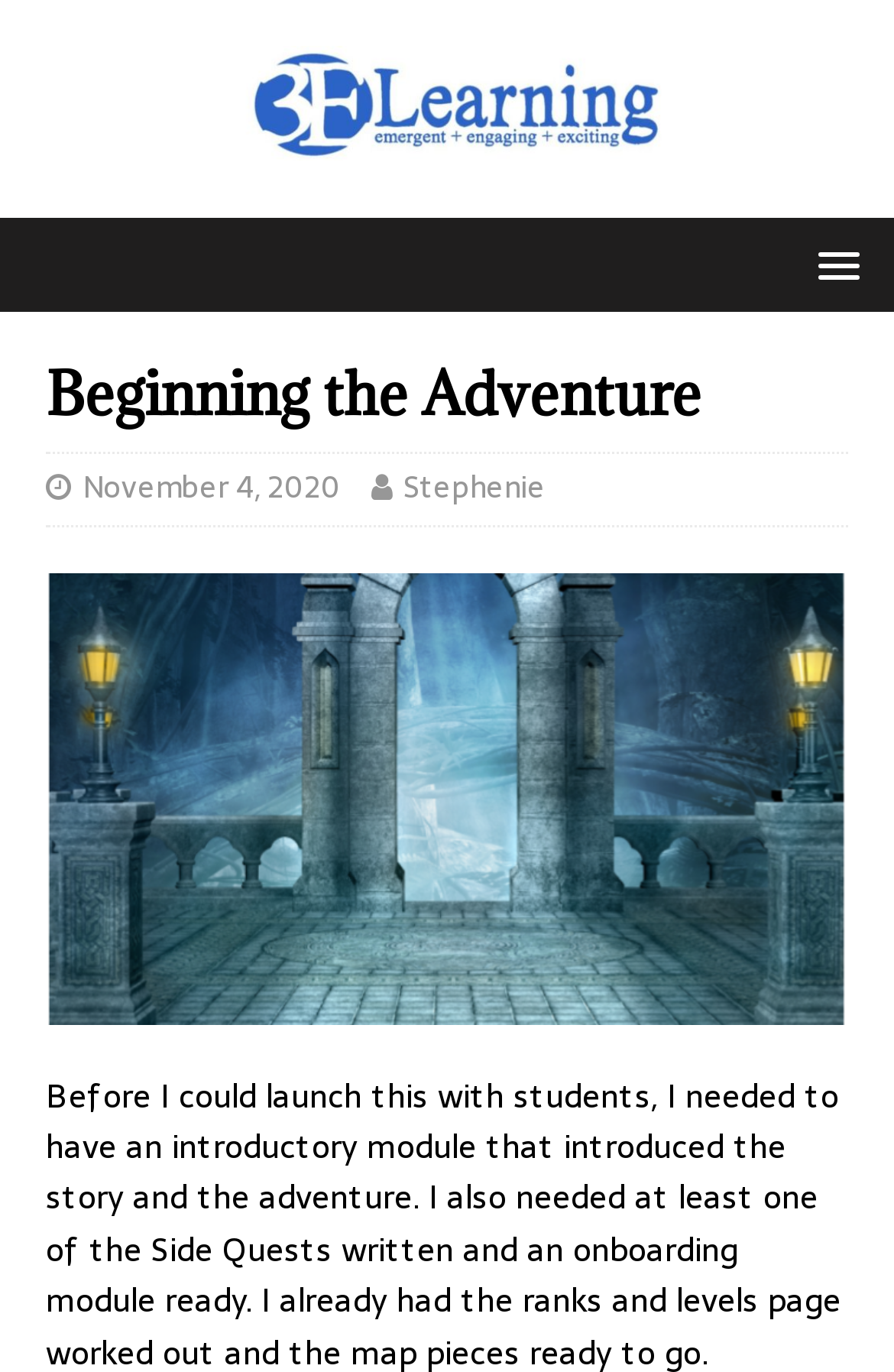From the element description MENU, predict the bounding box coordinates of the UI element. The coordinates must be specified in the format (top-left x, top-left y, bottom-right x, bottom-right y) and should be within the 0 to 1 range.

[0.872, 0.167, 0.987, 0.215]